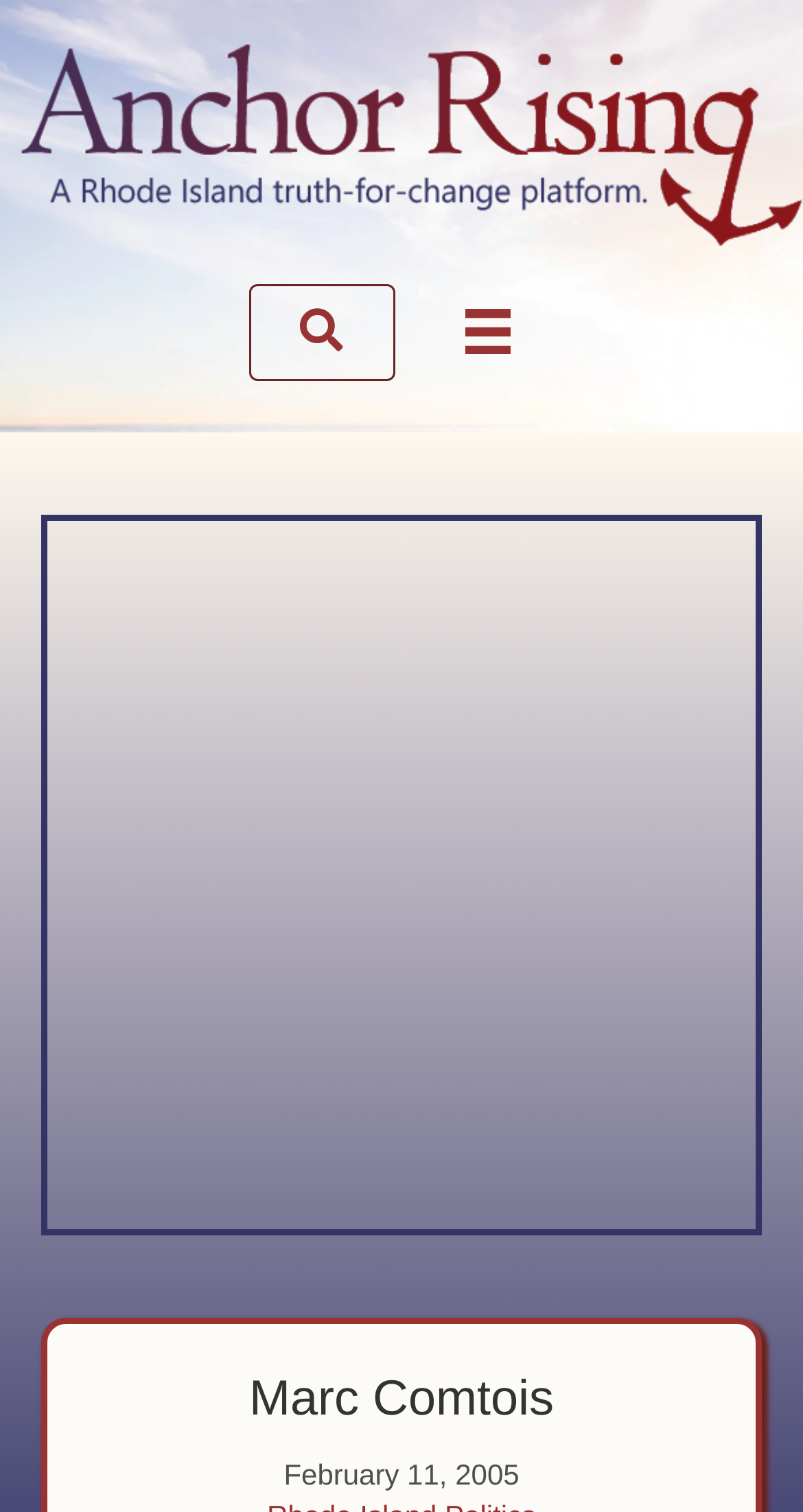Provide the bounding box coordinates for the UI element described in this sentence: "parent_node: Home aria-label="Menu"". The coordinates should be four float values between 0 and 1, i.e., [left, top, right, bottom].

[0.542, 0.185, 0.672, 0.254]